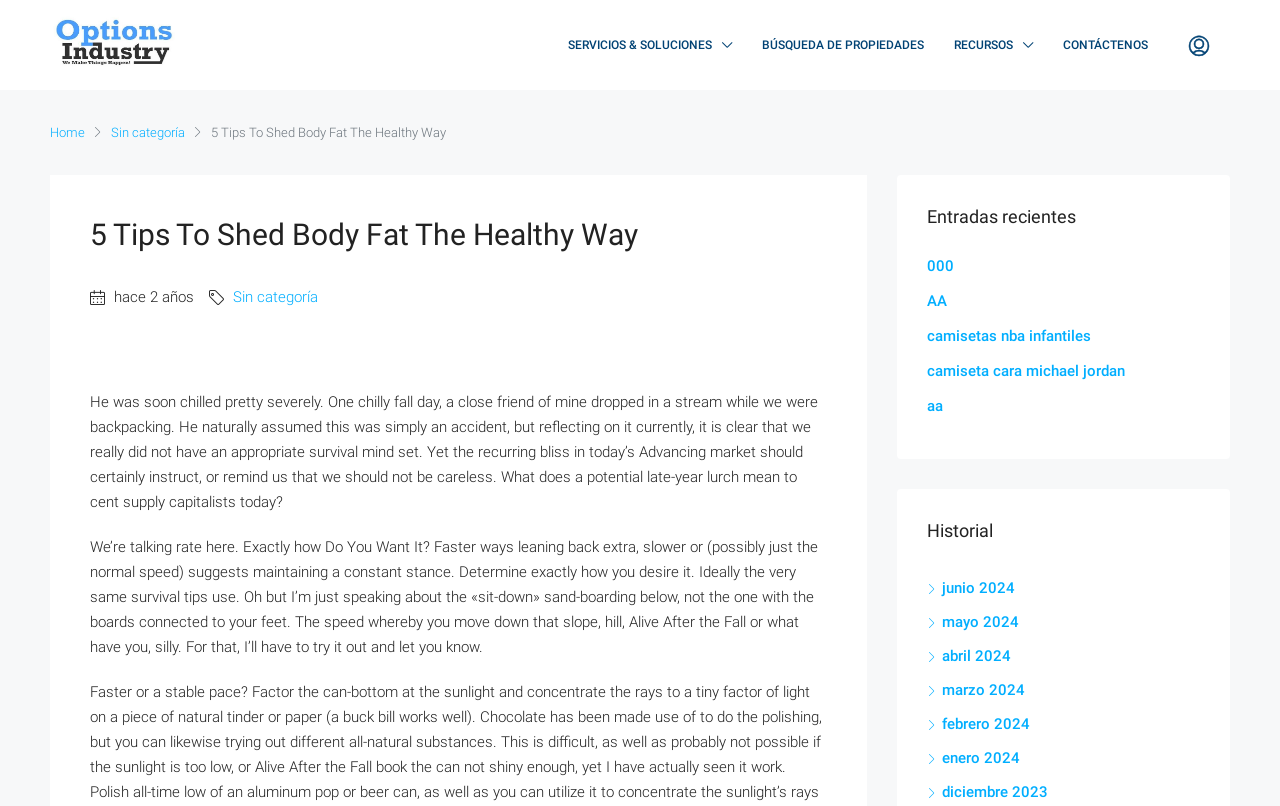Identify the title of the webpage and provide its text content.

5 Tips To Shed Body Fat The Healthy Way